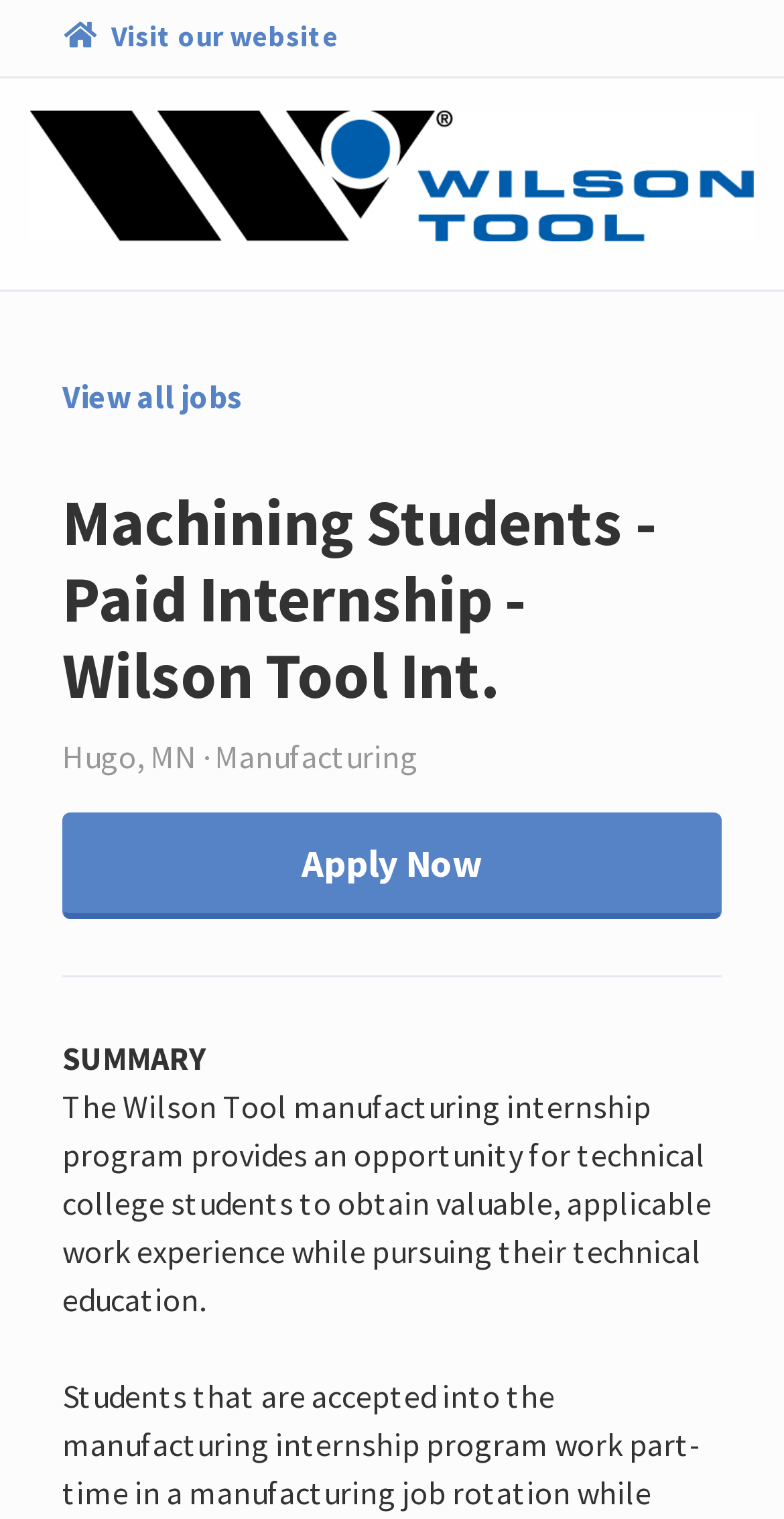Examine the image carefully and respond to the question with a detailed answer: 
What can be done on this webpage?

I found that the webpage allows users to apply for the internship by looking at the button element that says 'Apply Now'. This button is prominently displayed below the main heading and description of the program, which suggests that it is the primary action that users can take on this webpage.